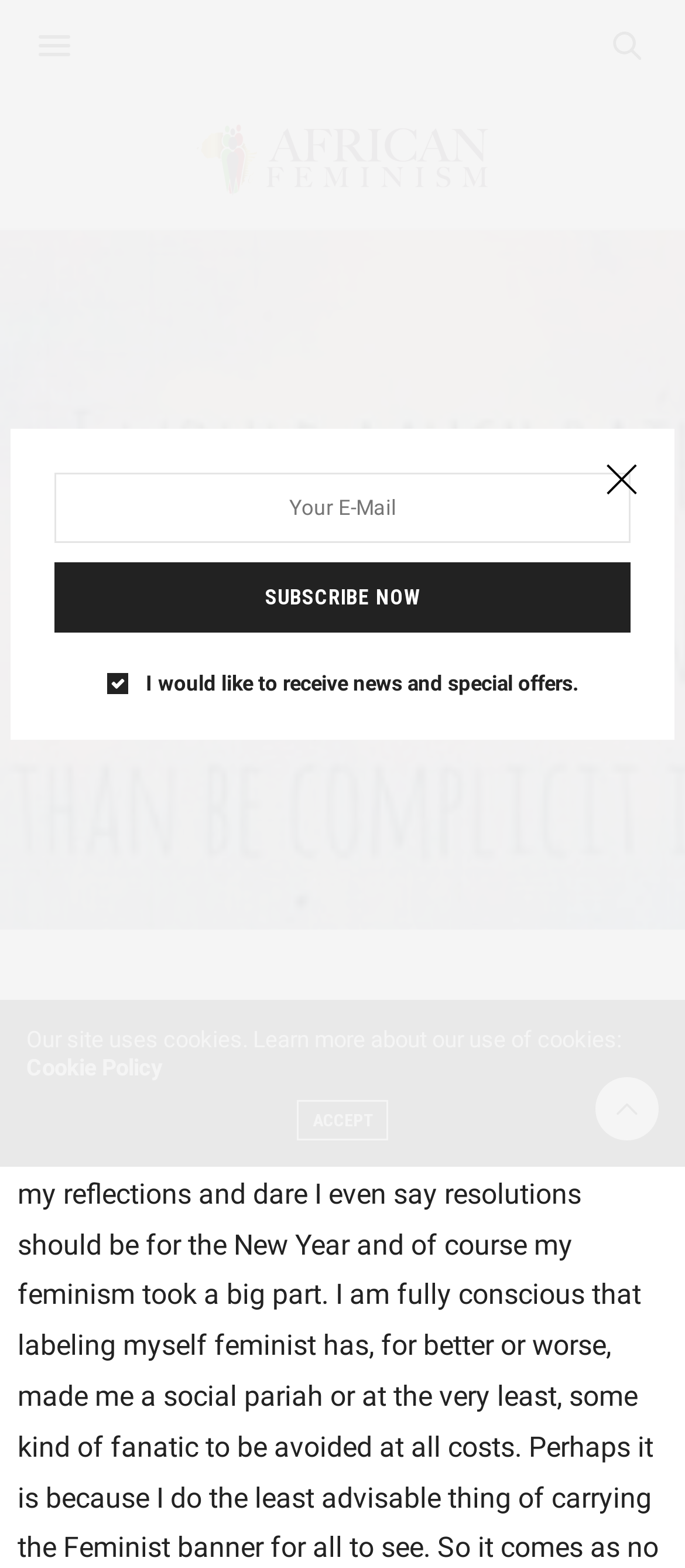Please specify the bounding box coordinates for the clickable region that will help you carry out the instruction: "get published with us".

None